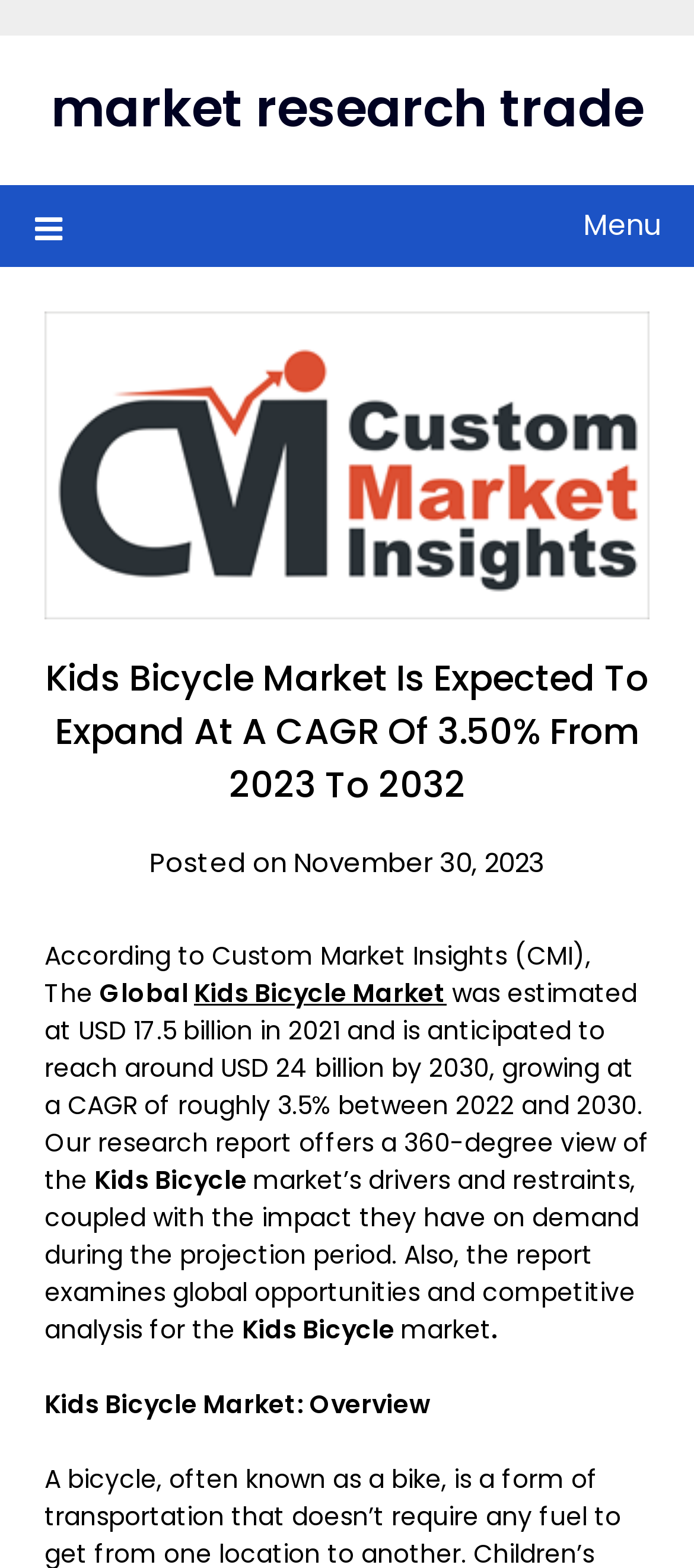Who is the source of the market information?
Answer the question with a detailed and thorough explanation.

The answer can be found in the image 'Custom Market Insights' which is likely the logo of the organization providing the market information, and also mentioned in the text 'According to Custom Market Insights (CMI), The Global Kids Bicycle Market...'.